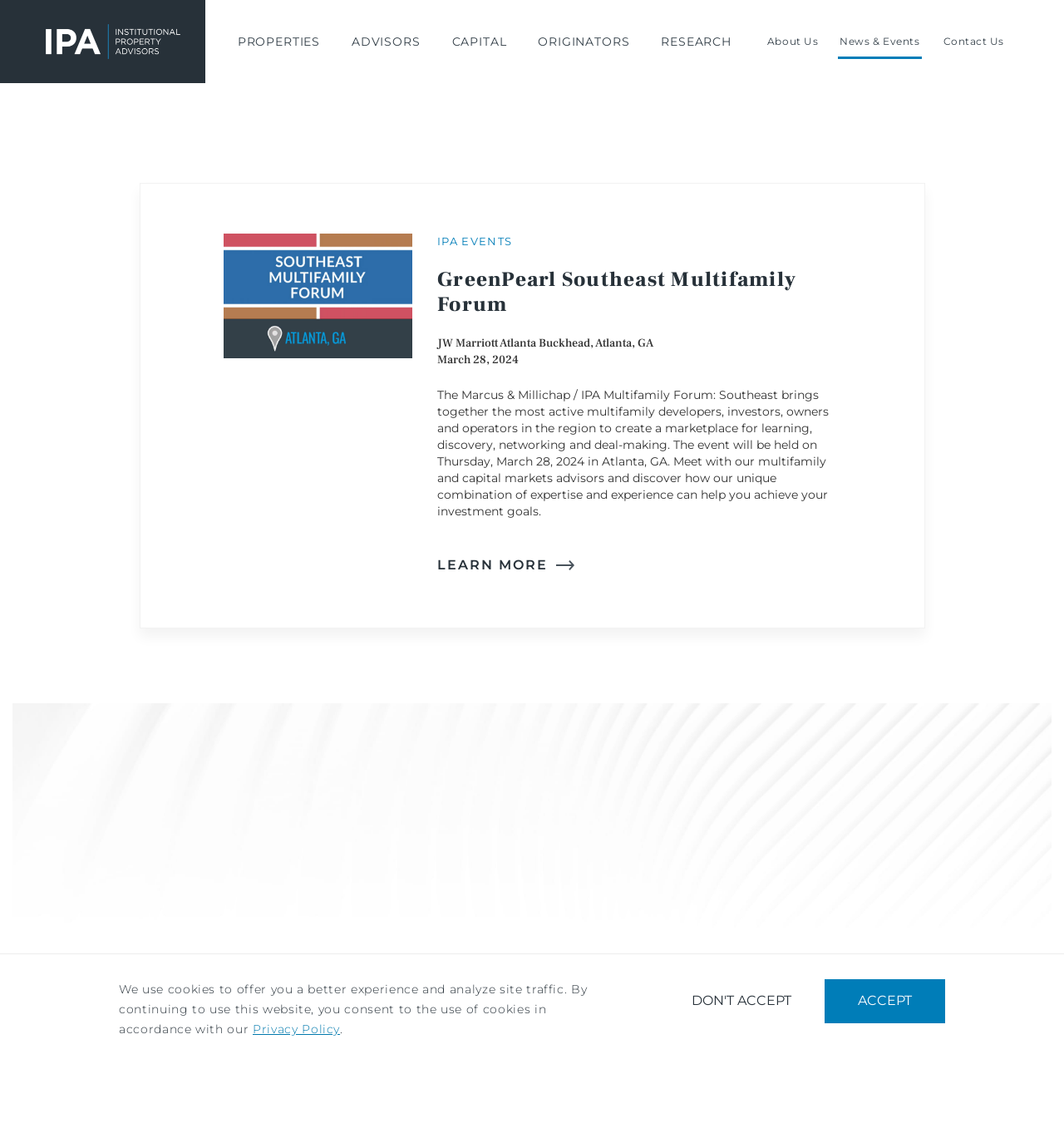Indicate the bounding box coordinates of the clickable region to achieve the following instruction: "Click IPA Logo."

[0.043, 0.021, 0.17, 0.052]